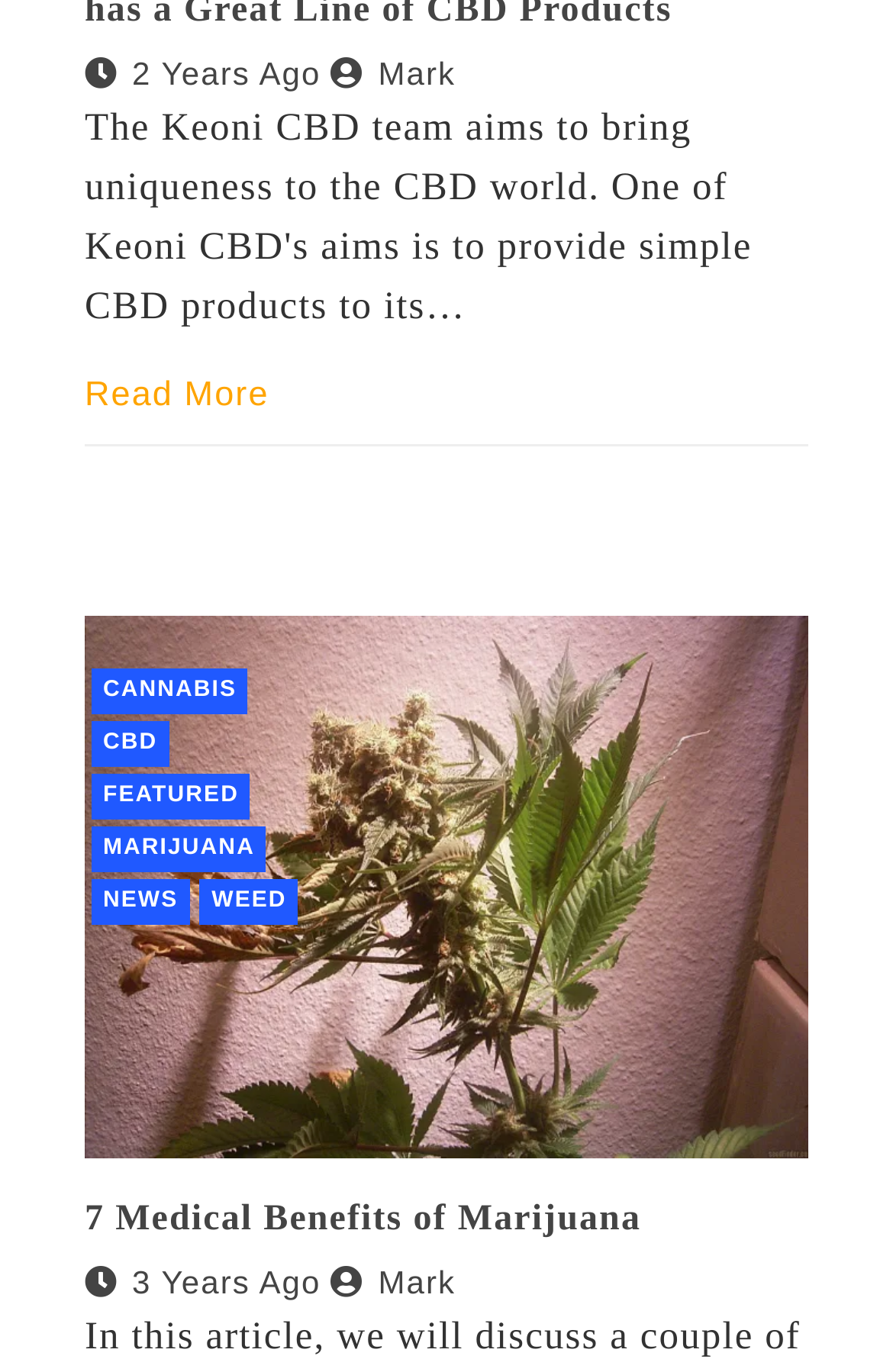Answer the following query concisely with a single word or phrase:
How many articles are listed on the webpage?

2